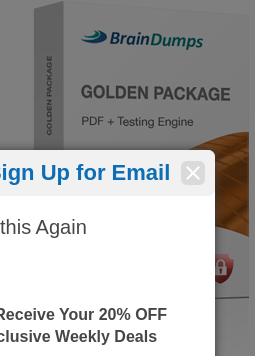Describe the image with as much detail as possible.

The image showcases the "Gold Package" from BrainDumps, prominently featuring the product name in bold blue text alongside a visual representation of the package itself. The package is identified as a "PDF + Testing Engine," highlighting its dual nature for both study materials and practice assessments. The background includes a textured design, likely symbolizing the innovative and comprehensive nature of the materials offered. Additionally, there’s a pop-up message prompting users to sign up for email notifications, promising a 20% discount on exclusive weekly deals. This promotional element adds an enticing aspect for potential customers interested in certification exam prep resources.